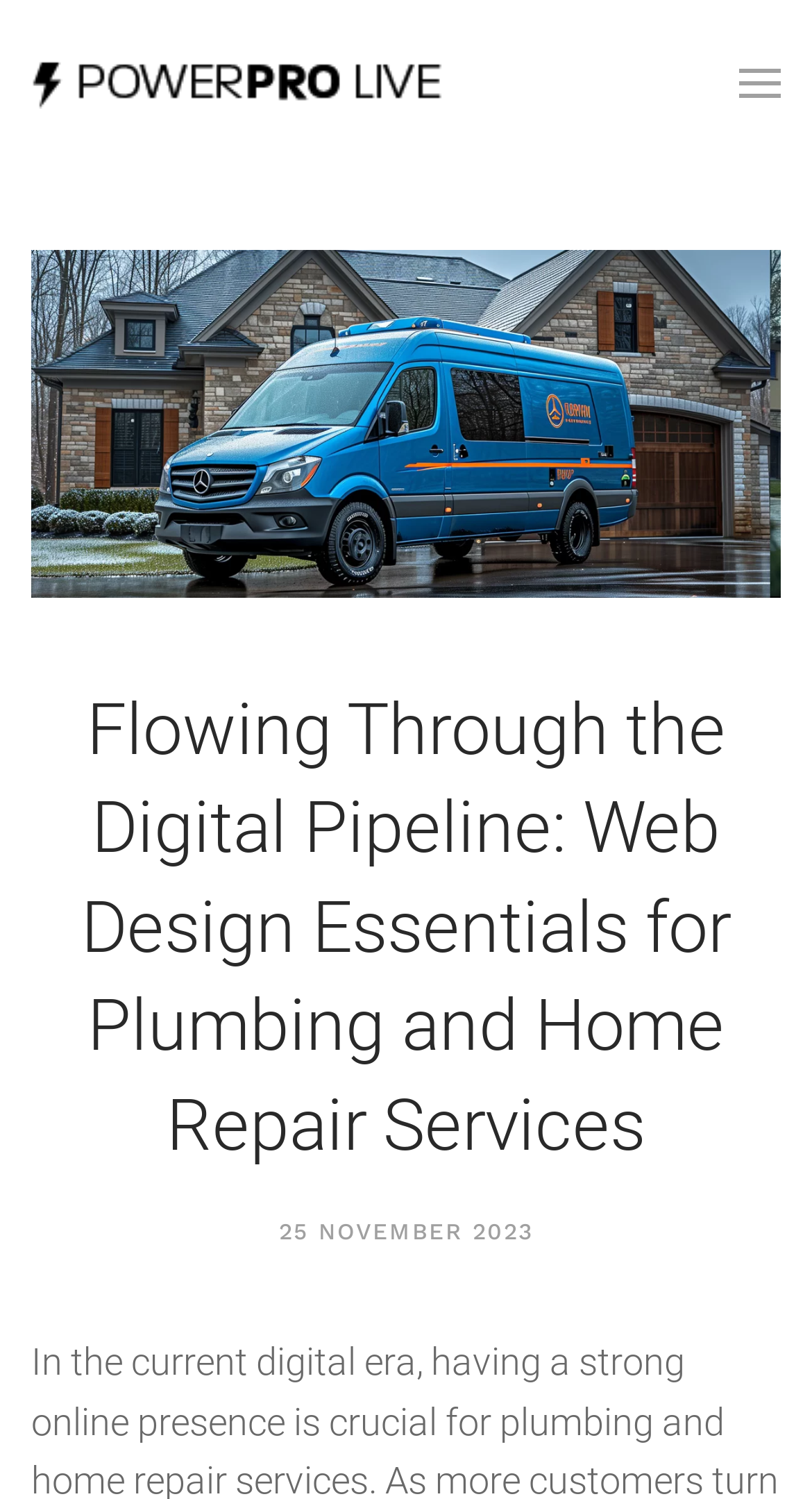What is the purpose of the button on the top right?
Look at the image and provide a short answer using one word or a phrase.

Open menu